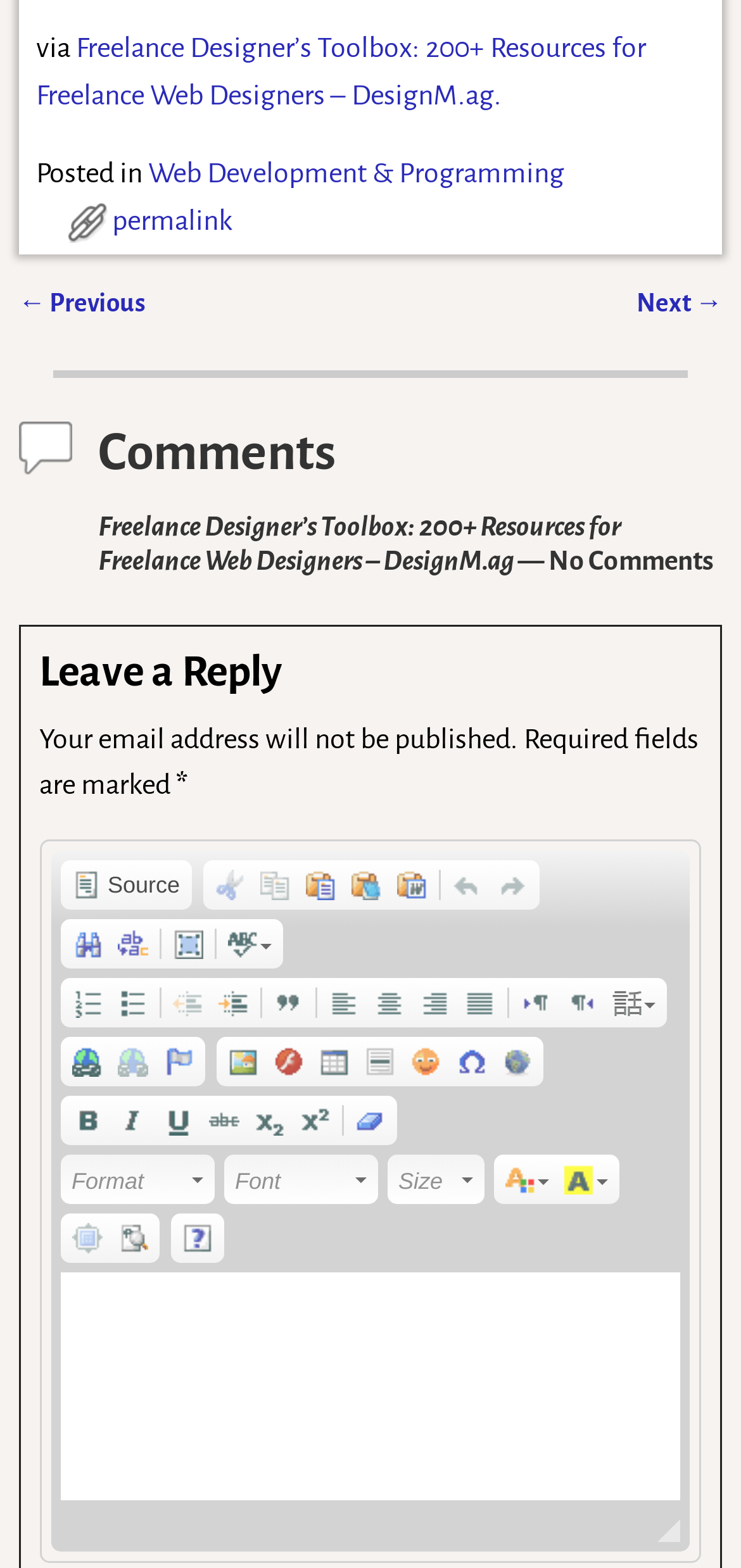Please determine the bounding box coordinates of the element to click on in order to accomplish the following task: "Click on the 'Source' button". Ensure the coordinates are four float numbers ranging from 0 to 1, i.e., [left, top, right, bottom].

[0.086, 0.552, 0.253, 0.578]